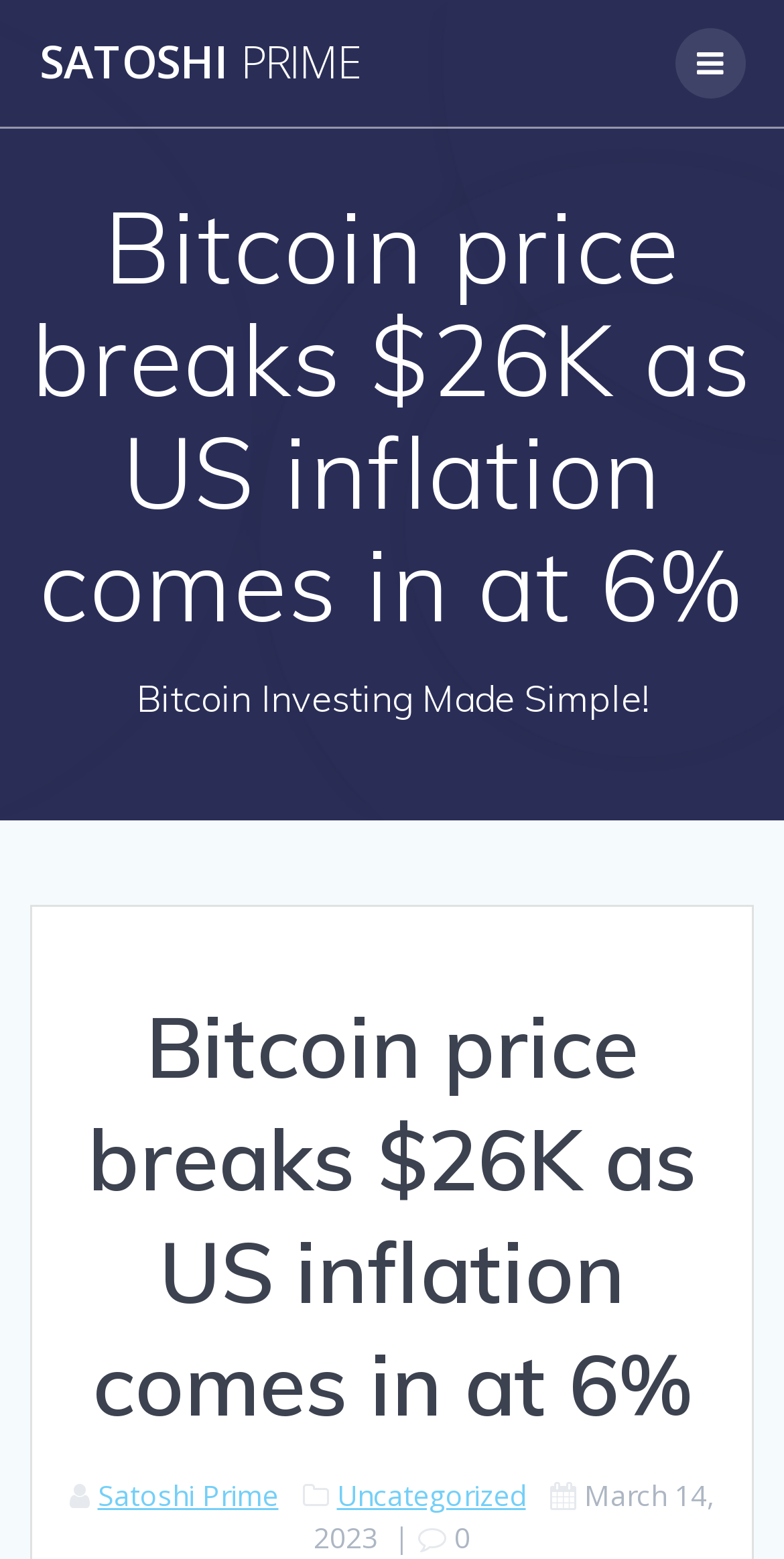Using the element description provided, determine the bounding box coordinates in the format (top-left x, top-left y, bottom-right x, bottom-right y). Ensure that all values are floating point numbers between 0 and 1. Element description: Satoshi Prime

[0.05, 0.026, 0.46, 0.055]